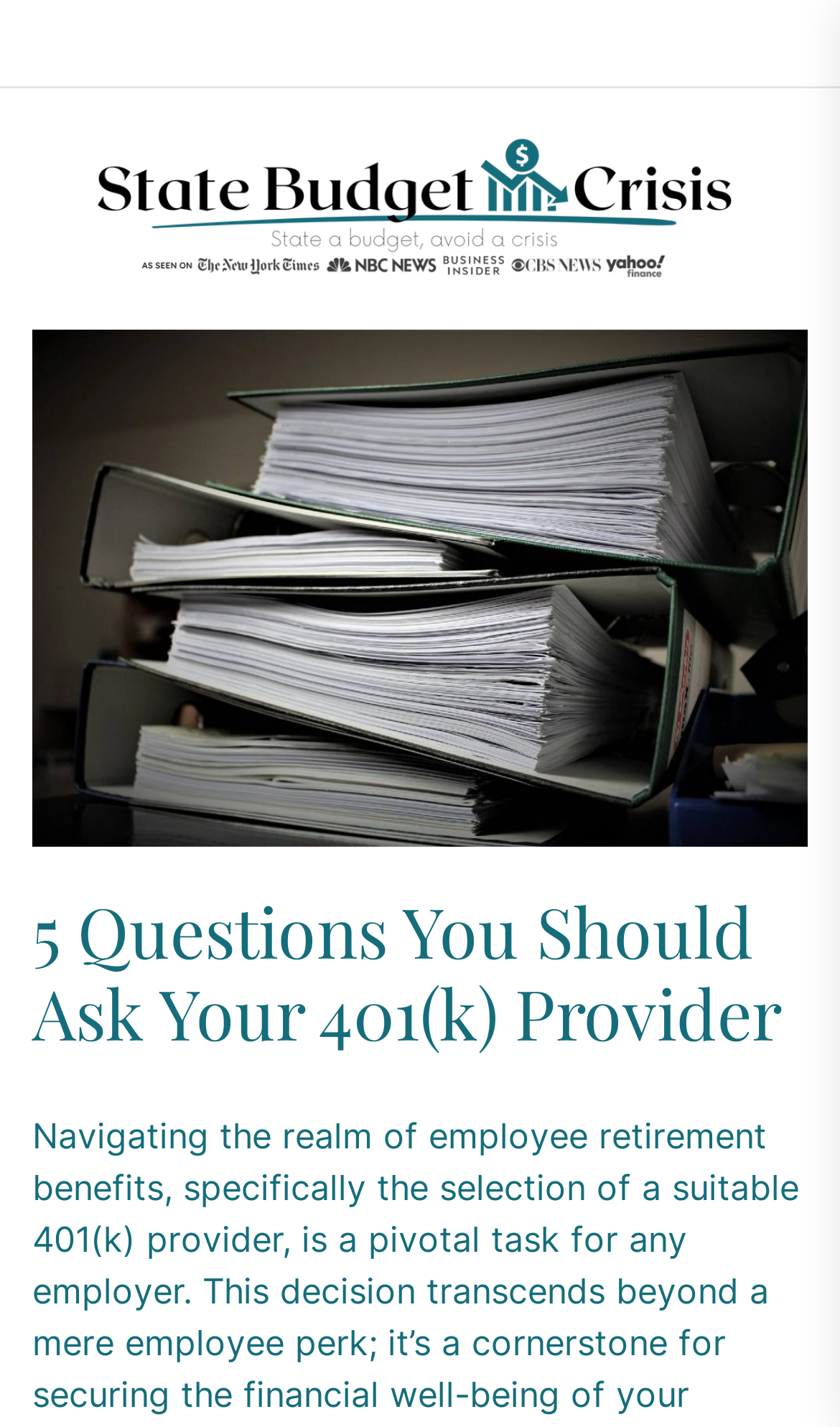Please determine the bounding box coordinates for the element with the description: "parent_node: State Budget Crisis".

[0.038, 0.092, 0.962, 0.201]